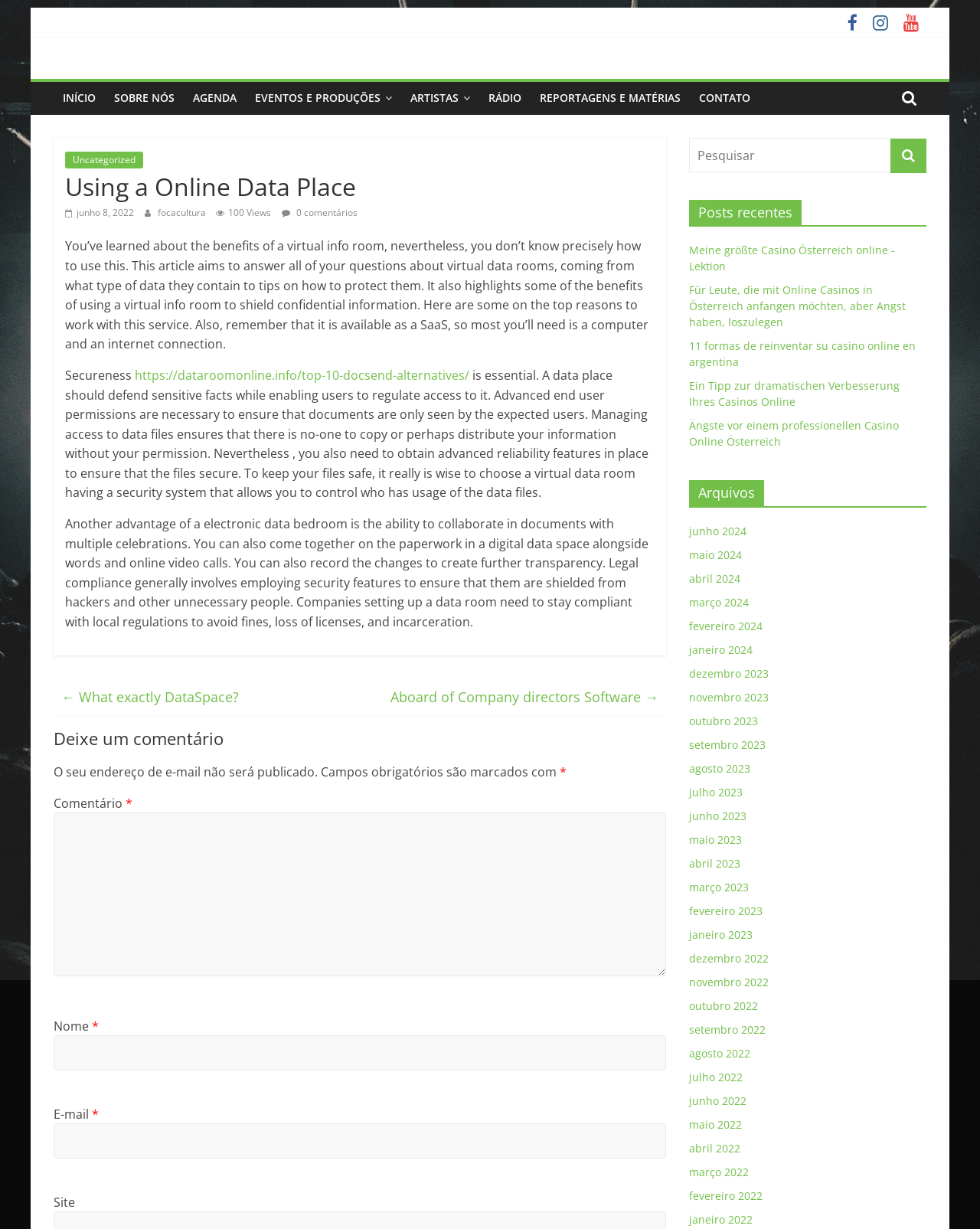Please find and report the primary heading text from the webpage.

Using a Online Data Place